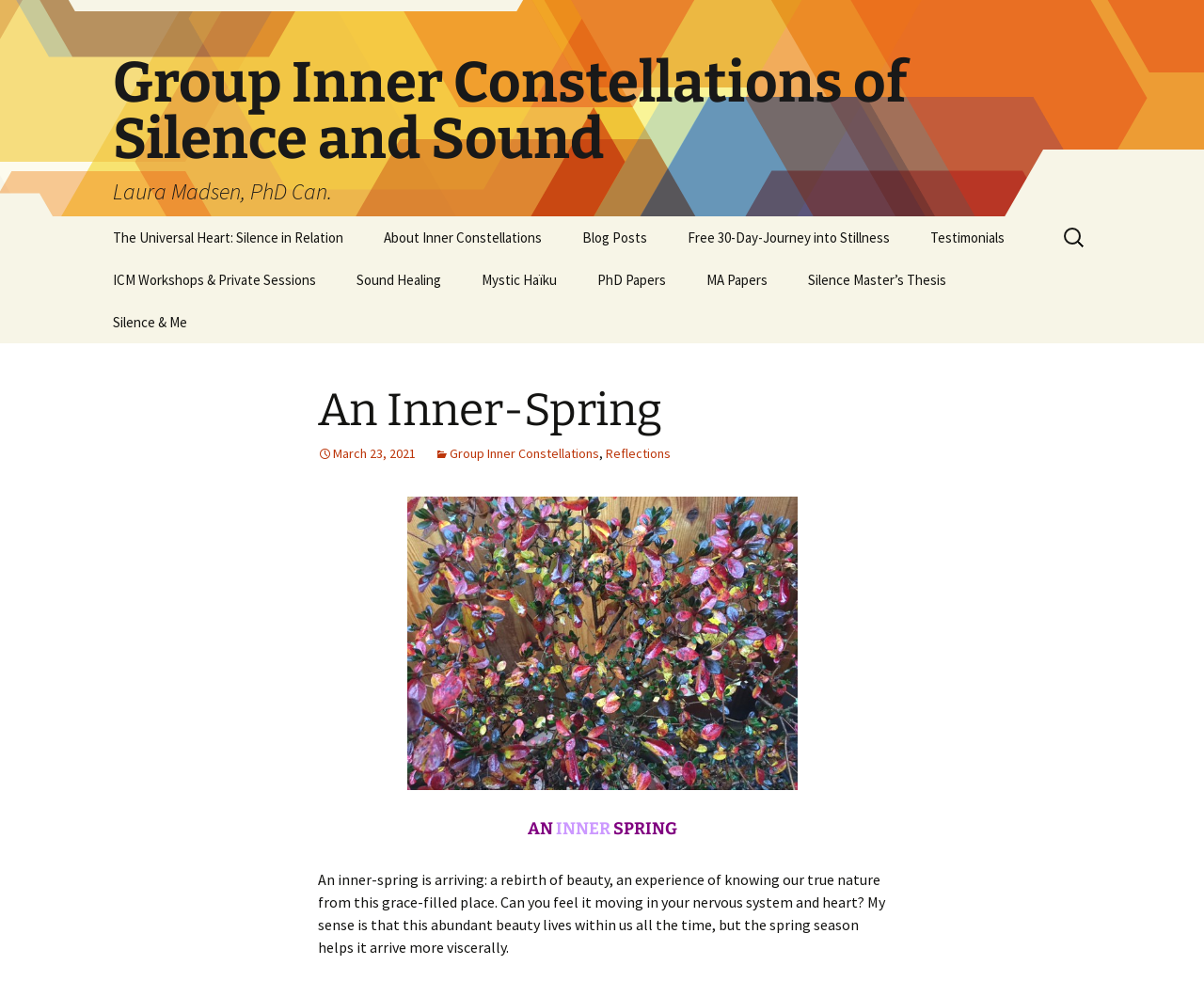What is the main topic of the website?
Please give a detailed and elaborate explanation in response to the question.

The main topic of the website is Inner Constellations, which is a concept related to silence, sound, and personal growth, as evident from the various links and headings on the webpage.